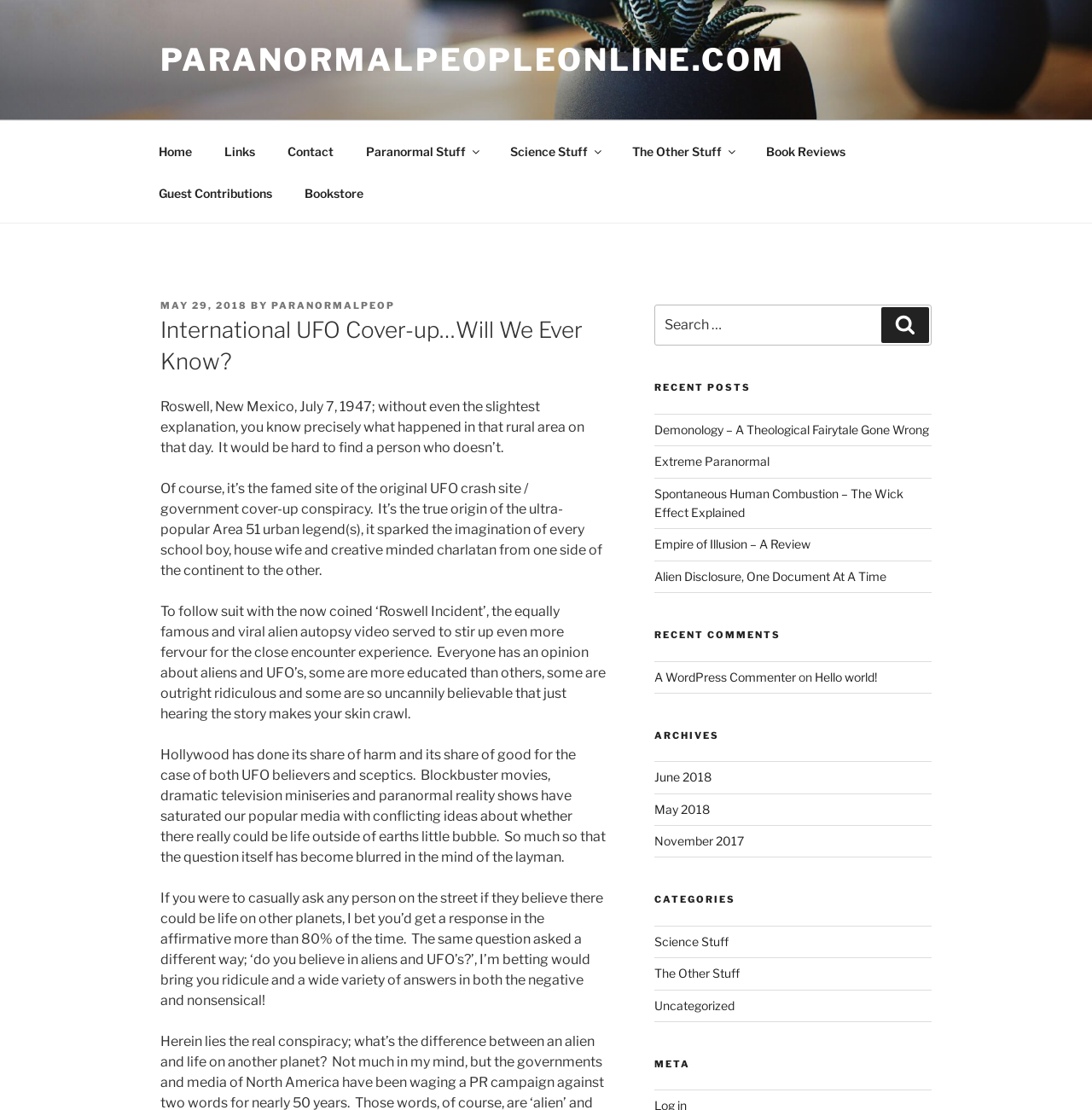Please identify the bounding box coordinates of the area I need to click to accomplish the following instruction: "Read the 'International UFO Cover-up…Will We Ever Know?' article".

[0.147, 0.284, 0.556, 0.34]